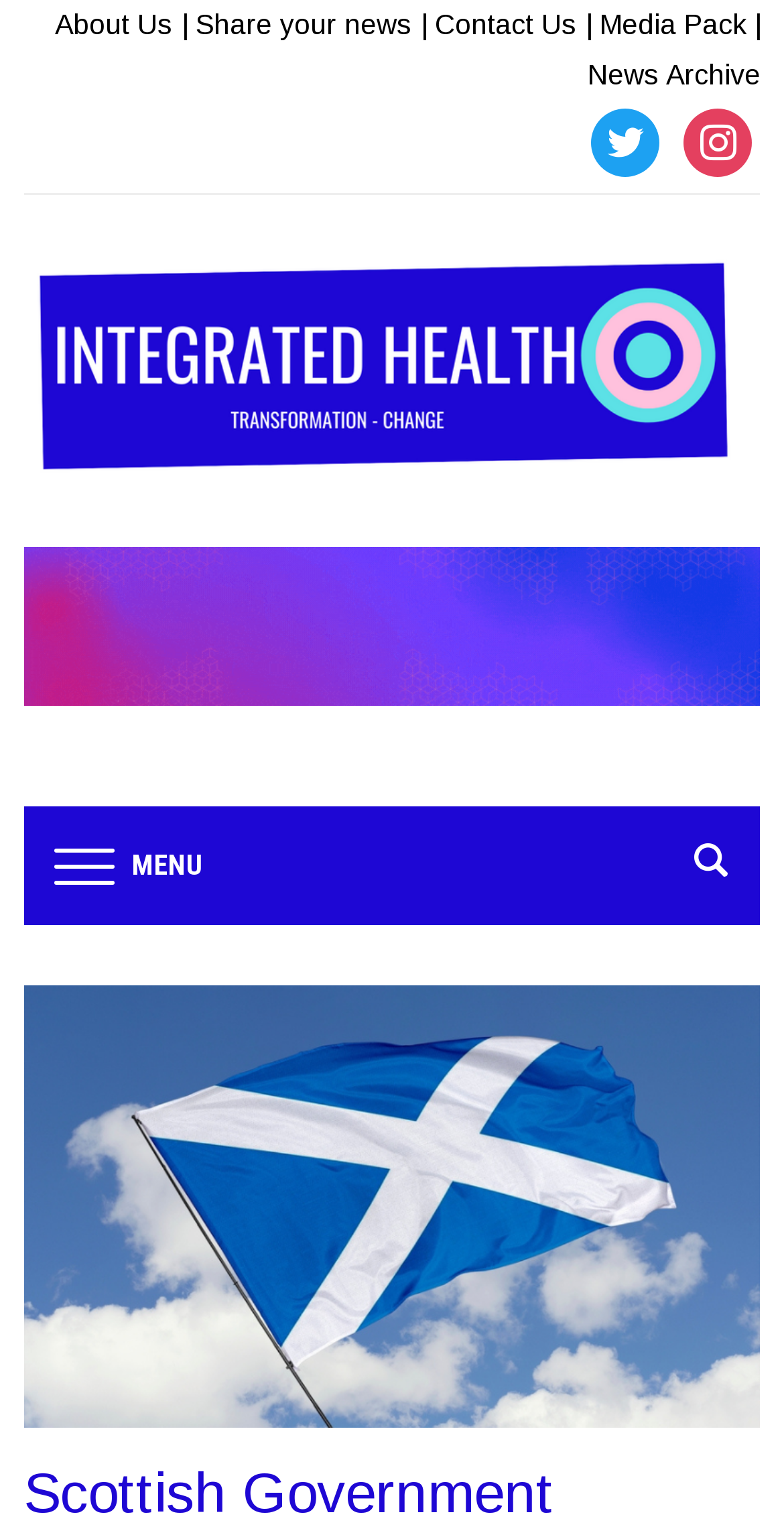Is there a news archive section?
Based on the screenshot, provide your answer in one word or phrase.

Yes